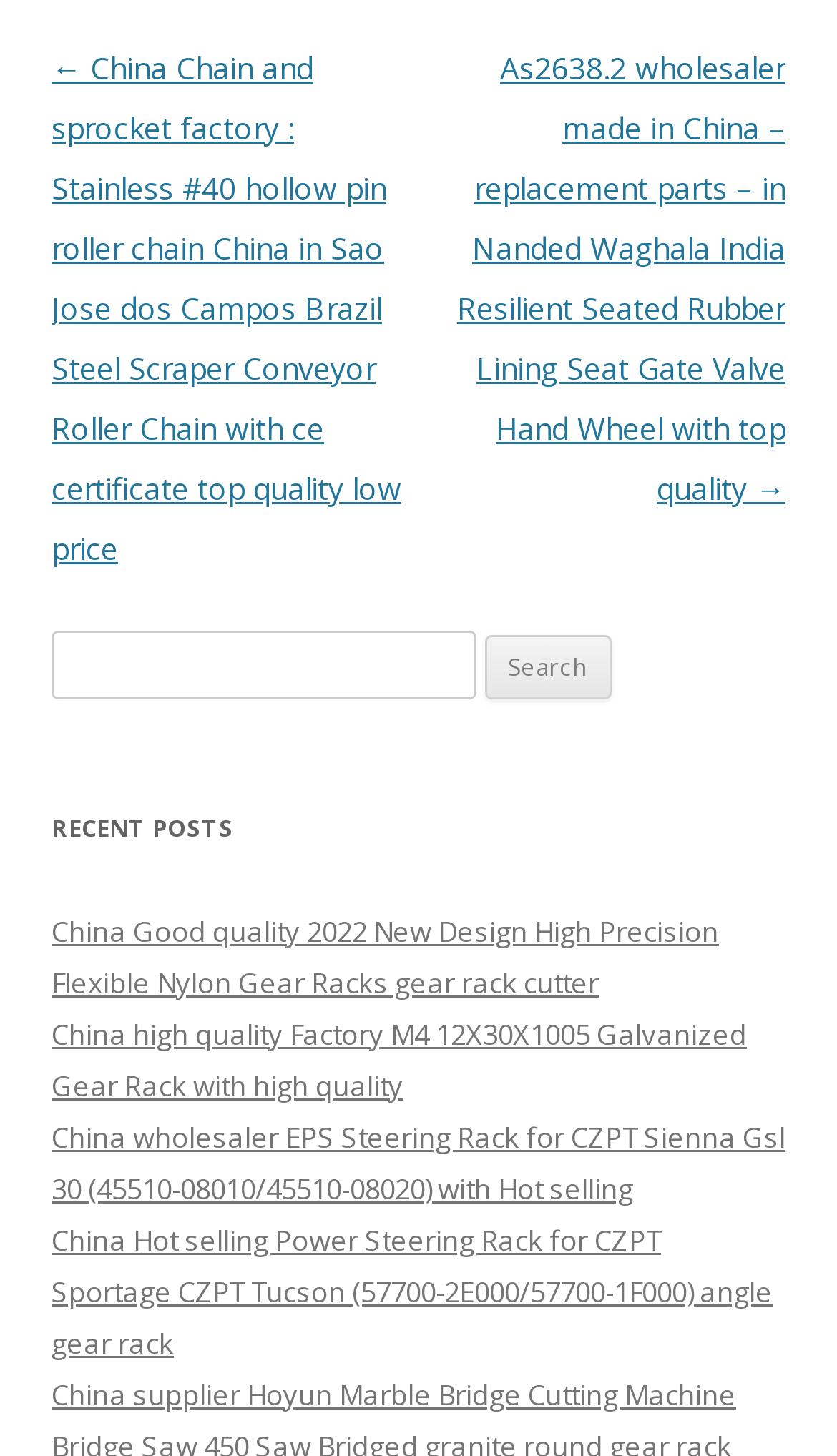What is the theme of the website?
Can you offer a detailed and complete answer to this question?

The website appears to be related to industrial products, as the recent posts mention gear racks and steering racks, and the navigation links suggest that there are more pages with similar content.